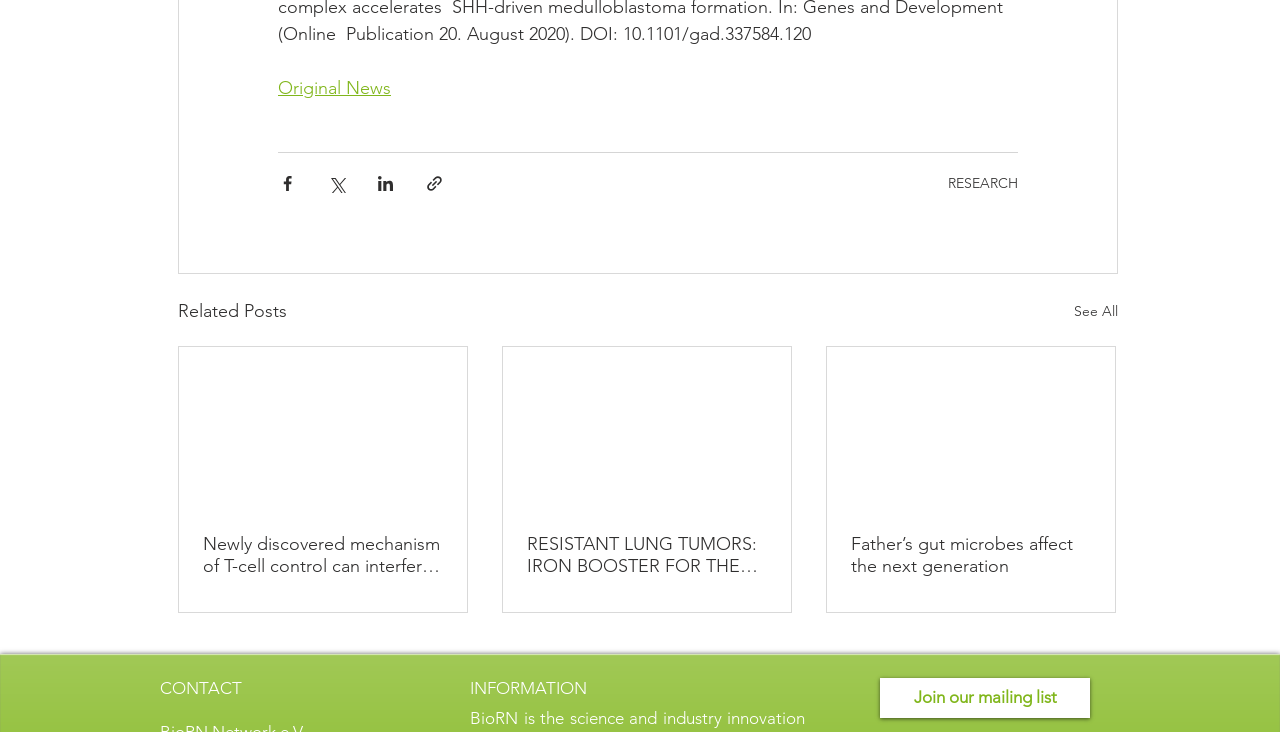Bounding box coordinates must be specified in the format (top-left x, top-left y, bottom-right x, bottom-right y). All values should be floating point numbers between 0 and 1. What are the bounding box coordinates of the UI element described as: Case Study: My Experience With

None